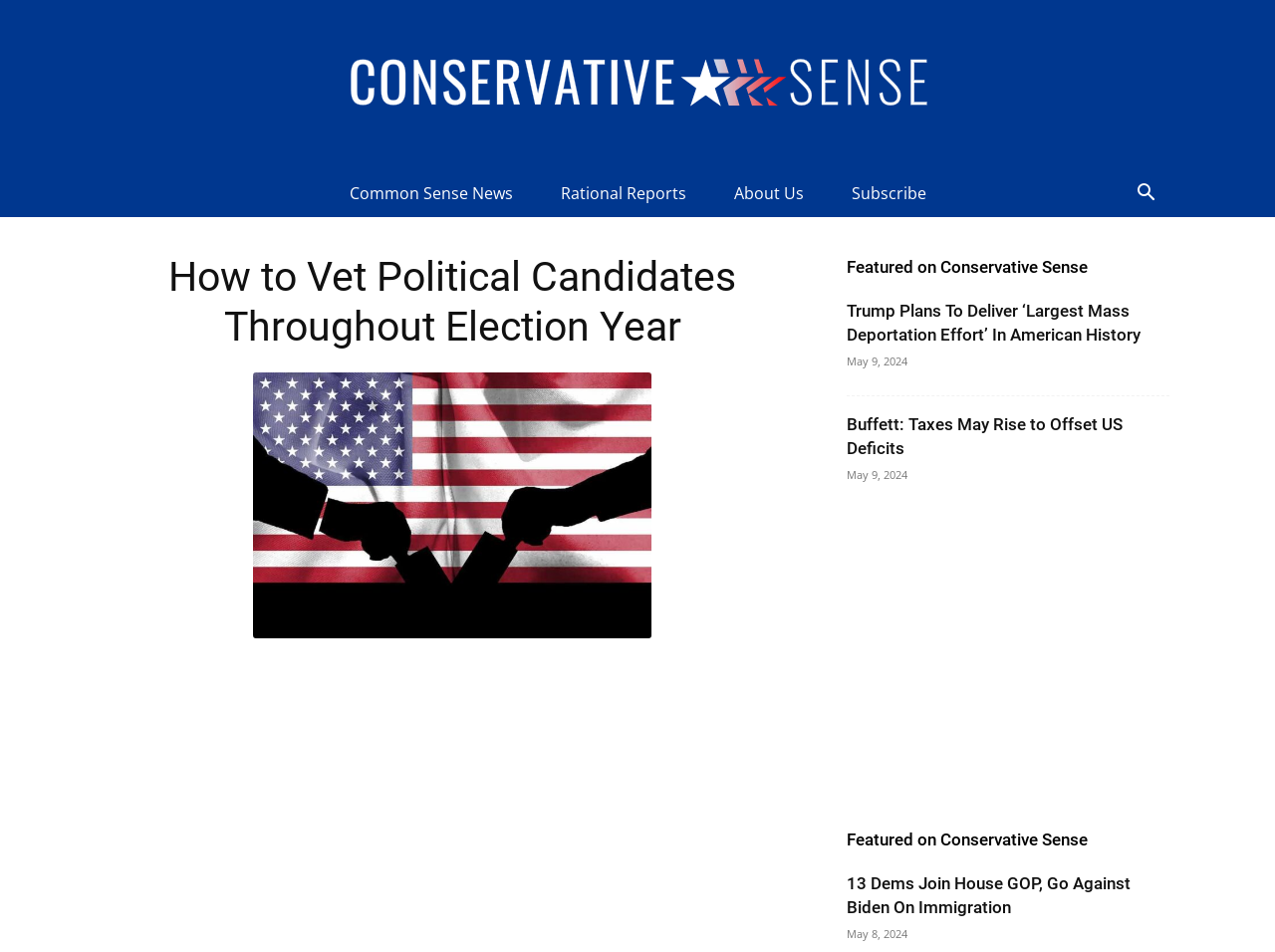Determine the bounding box coordinates of the section I need to click to execute the following instruction: "Click the Subscribe button". Provide the coordinates as four float numbers between 0 and 1, i.e., [left, top, right, bottom].

[0.649, 0.178, 0.745, 0.228]